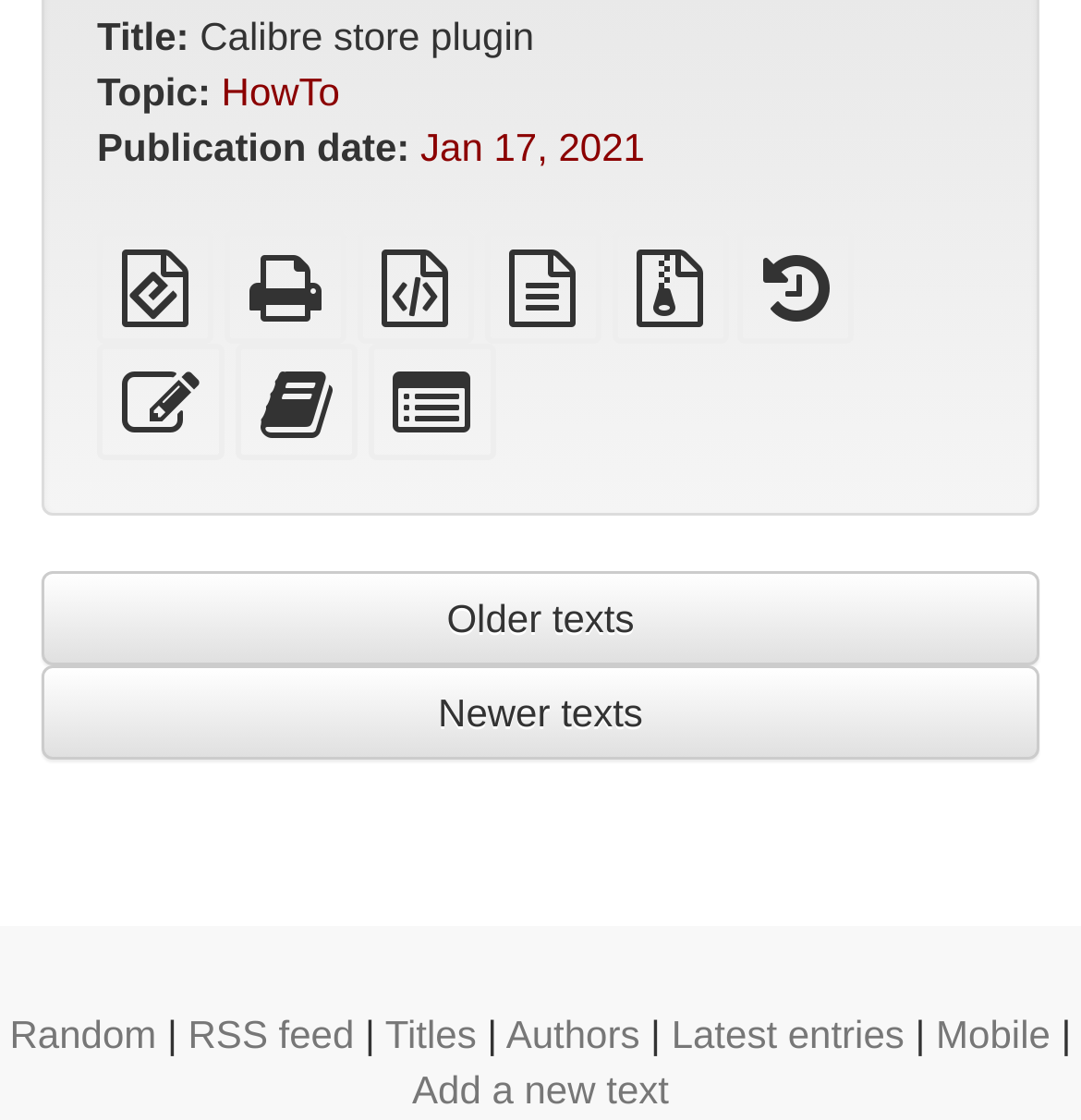Determine the bounding box coordinates for the element that should be clicked to follow this instruction: "Add a new text". The coordinates should be given as four float numbers between 0 and 1, in the format [left, top, right, bottom].

[0.381, 0.954, 0.619, 0.993]